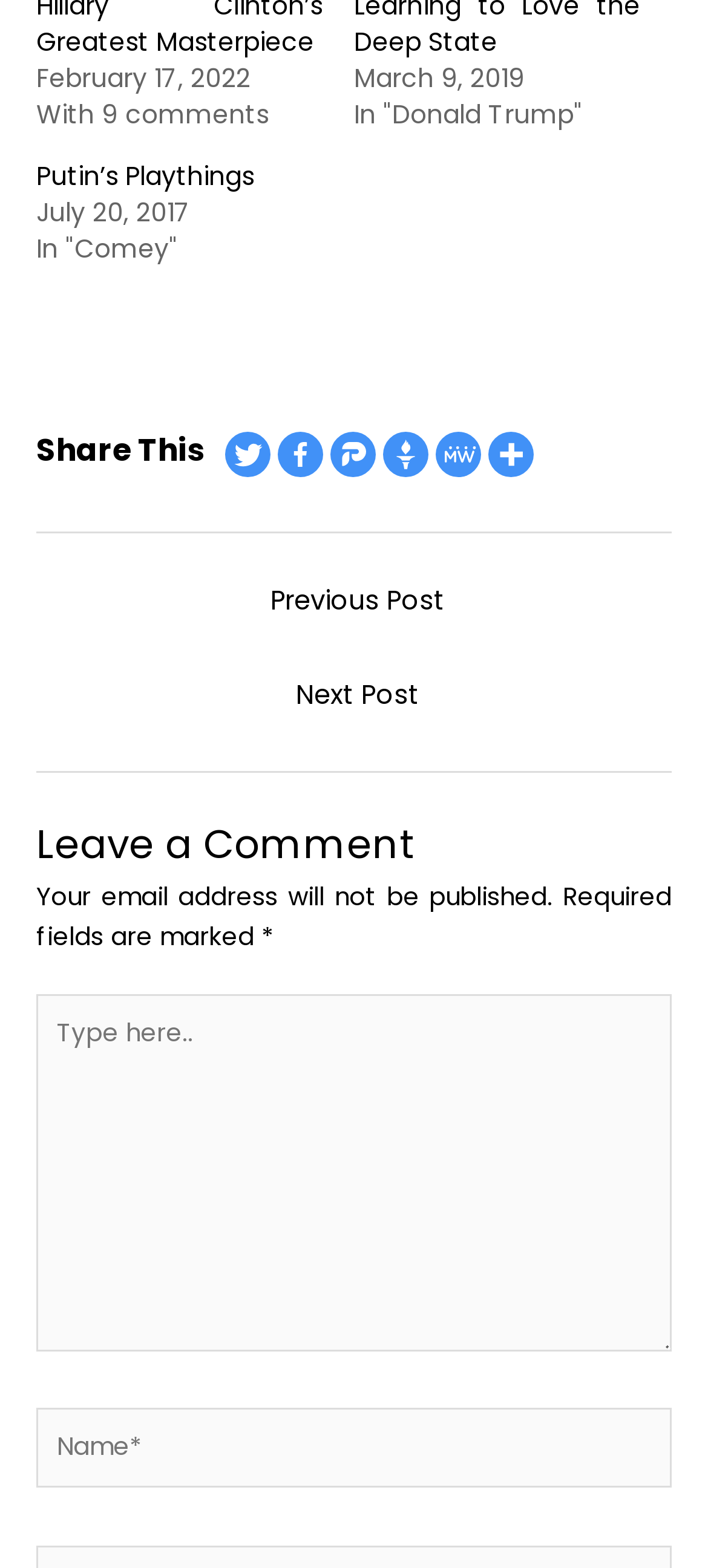Mark the bounding box of the element that matches the following description: "parent_node: Search name="query"".

None